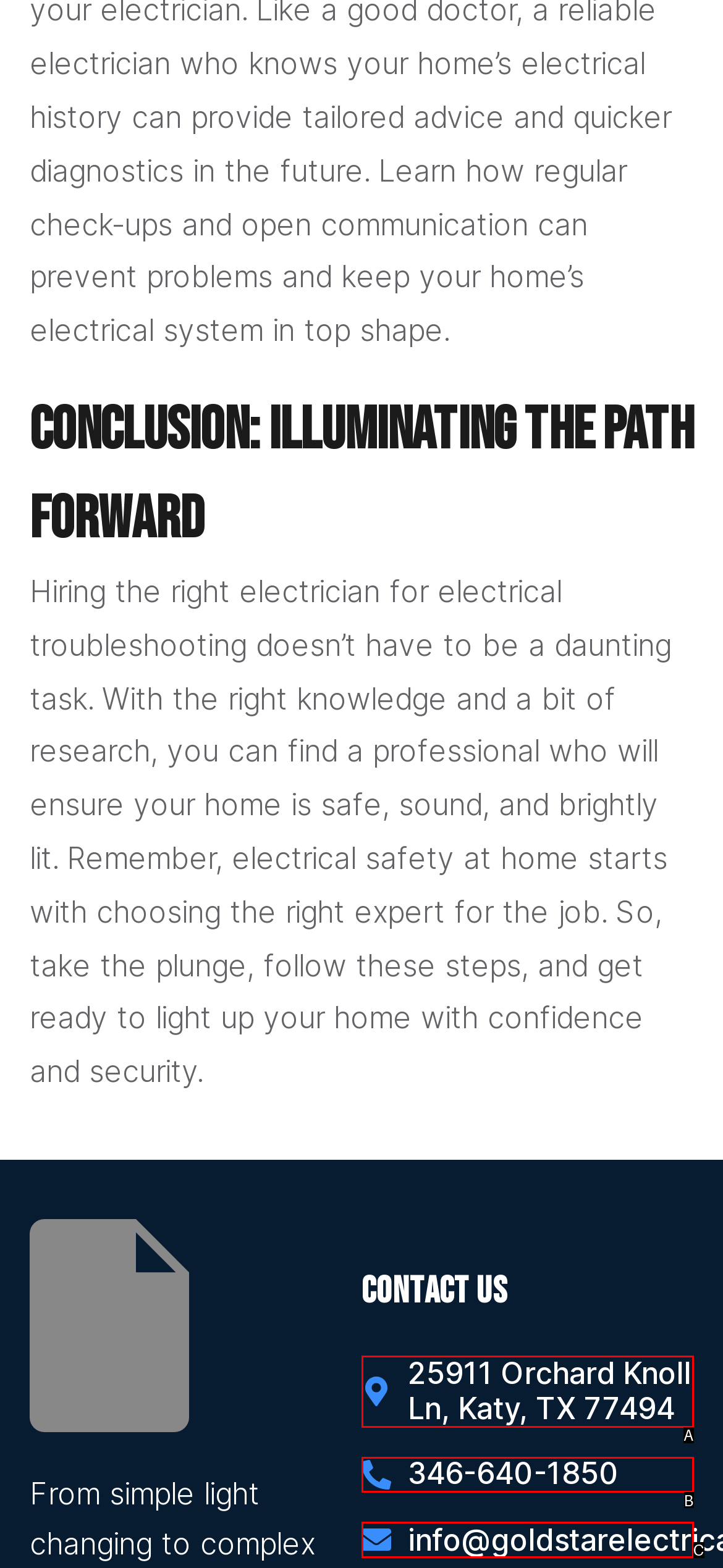Identify the matching UI element based on the description: info@goldstarelectricalservice.net
Reply with the letter from the available choices.

C